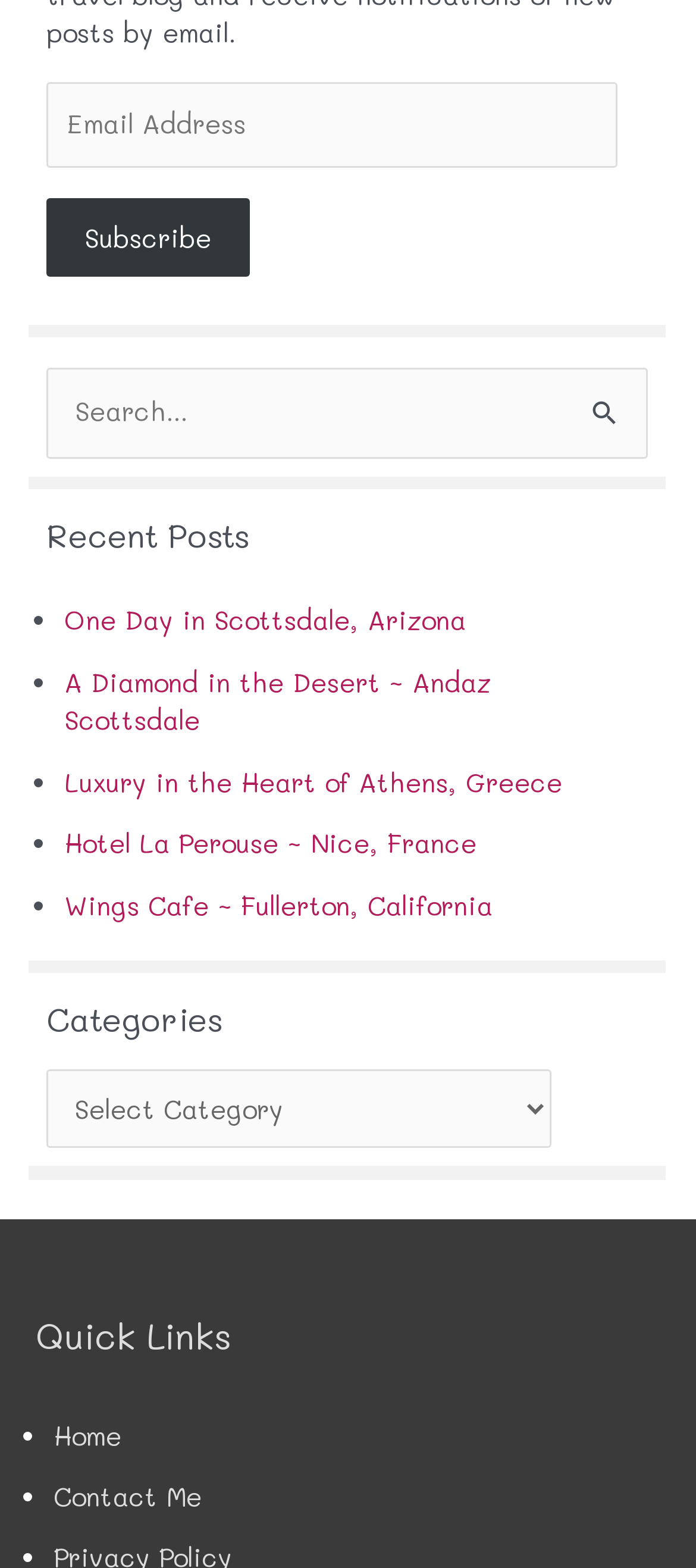What type of content is listed under 'Recent Posts'?
Please answer the question with a single word or phrase, referencing the image.

Blog posts